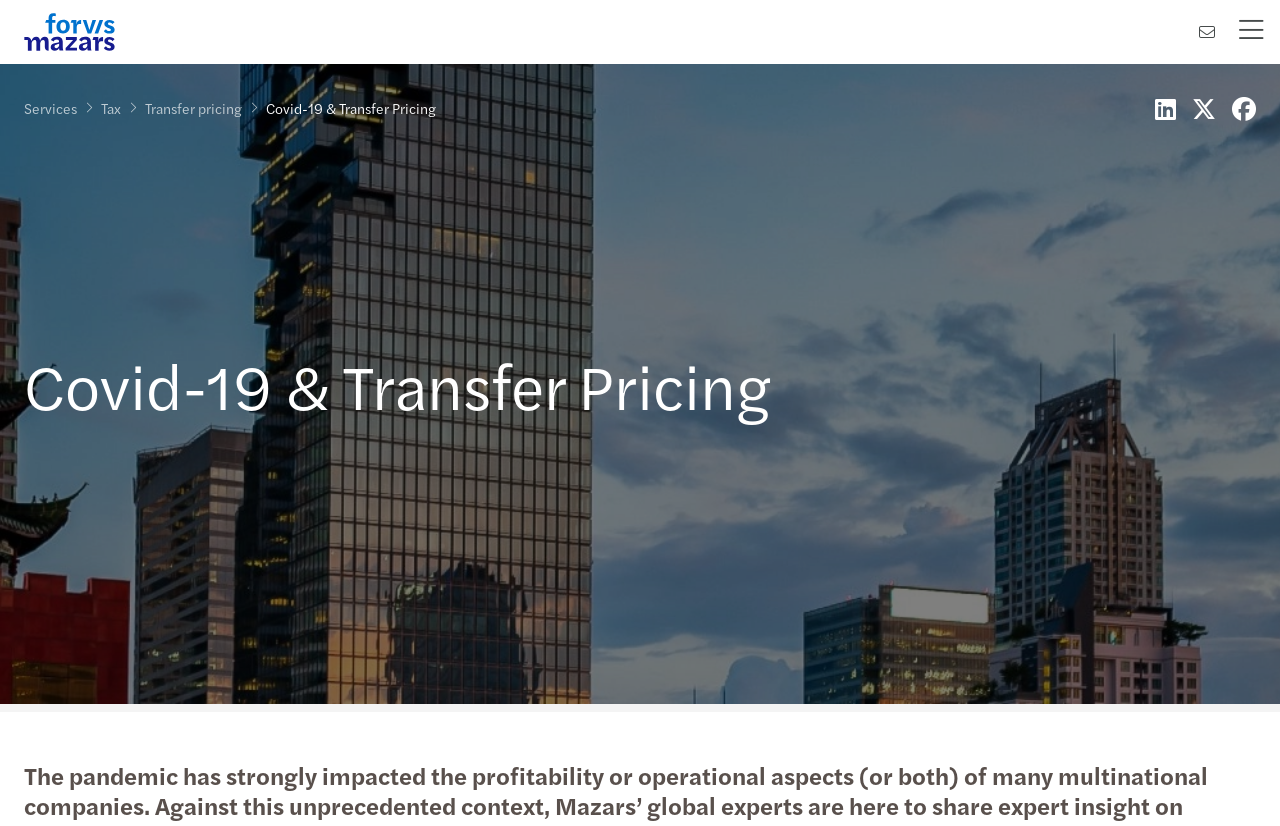Please find the bounding box coordinates of the section that needs to be clicked to achieve this instruction: "Click the close button".

[0.9, 0.004, 0.934, 0.056]